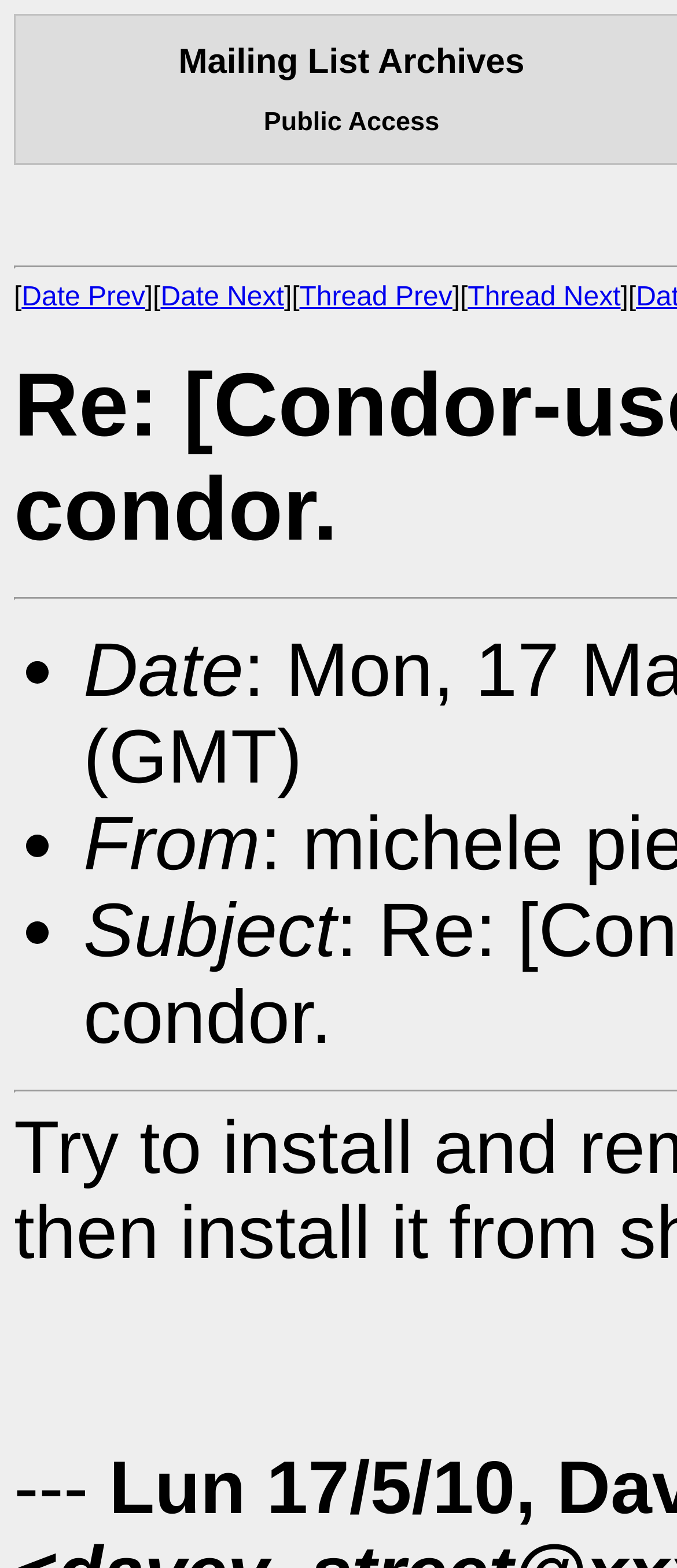Extract the main heading text from the webpage.

Mailing List Archives